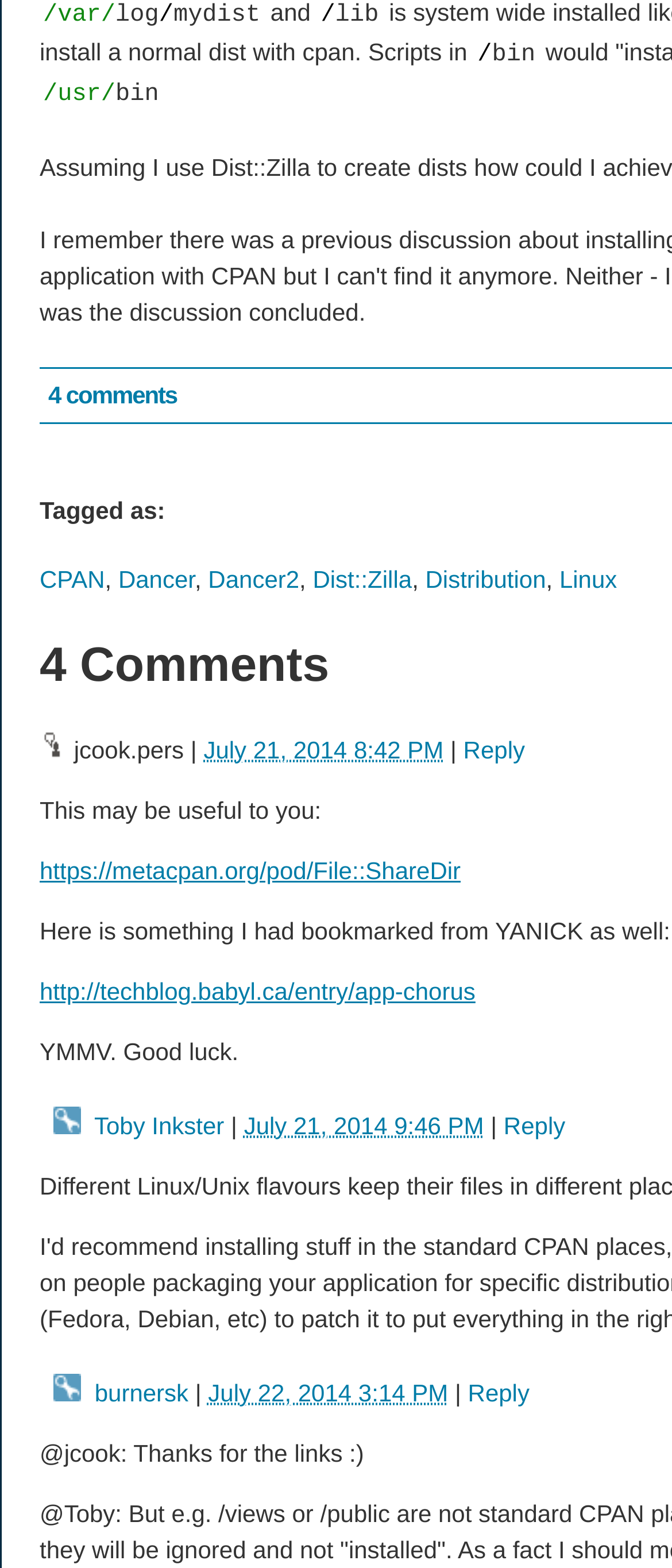Based on the element description, predict the bounding box coordinates (top-left x, top-left y, bottom-right x, bottom-right y) for the UI element in the screenshot: Linux

[0.832, 0.35, 0.918, 0.367]